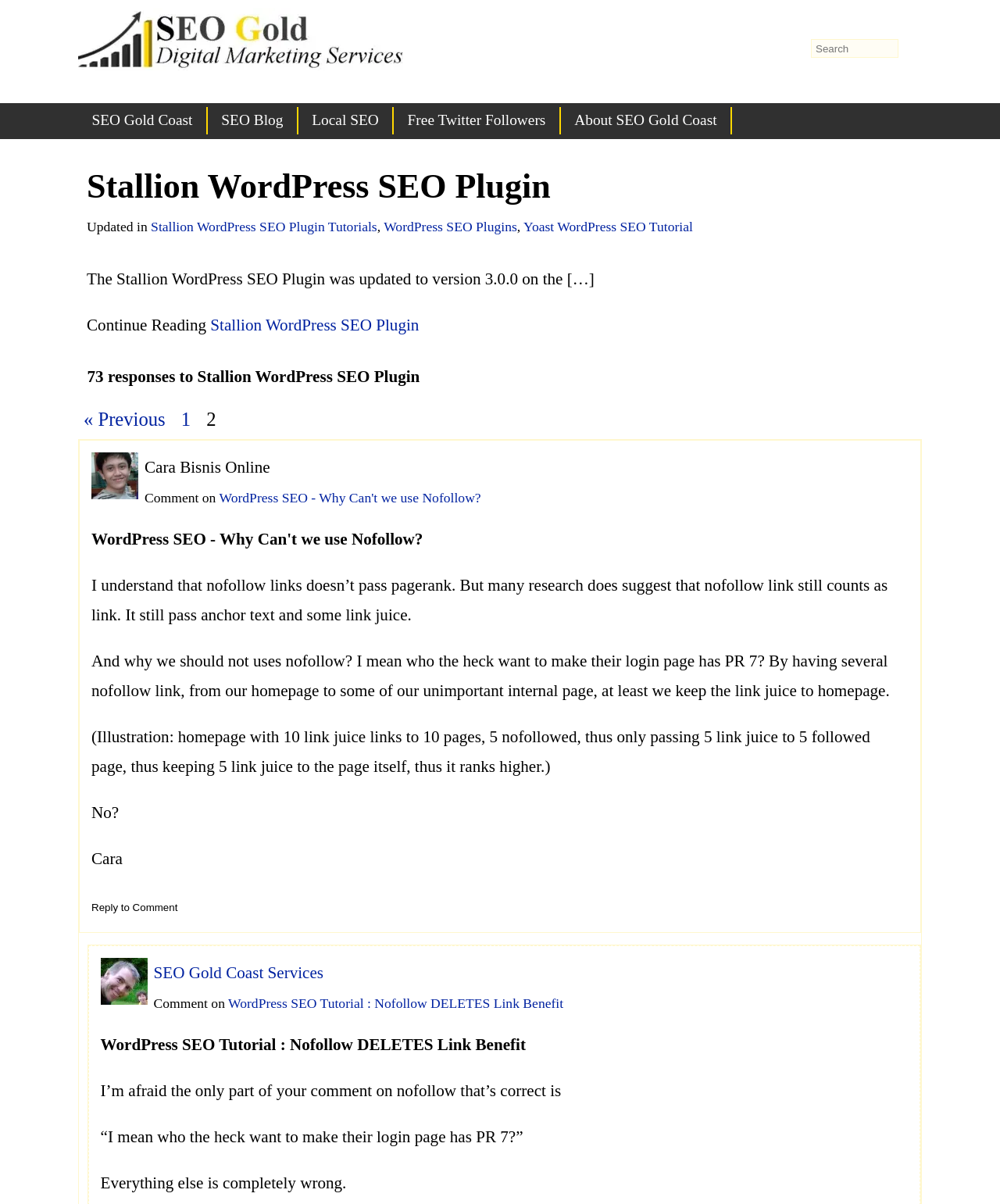Specify the bounding box coordinates of the area to click in order to execute this command: 'Read the Stallion WordPress SEO Plugin Tutorials'. The coordinates should consist of four float numbers ranging from 0 to 1, and should be formatted as [left, top, right, bottom].

[0.151, 0.182, 0.377, 0.195]